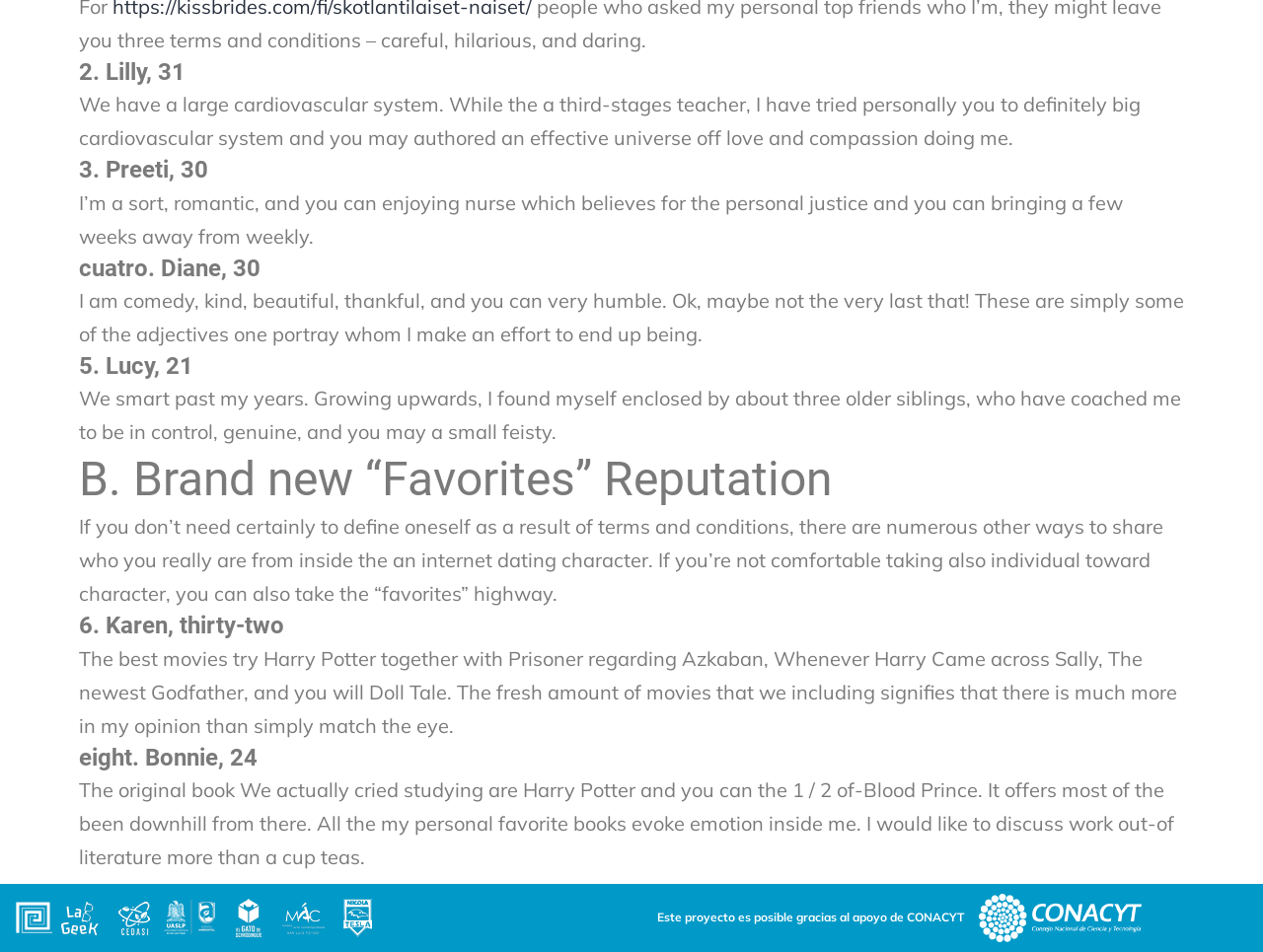What is the theme of the profiles listed on this webpage?
Please give a detailed and elaborate explanation in response to the question.

I analyzed the content of the profiles, which include personal descriptions, interests, and preferences, indicating that the theme of the profiles listed on this webpage is online dating.